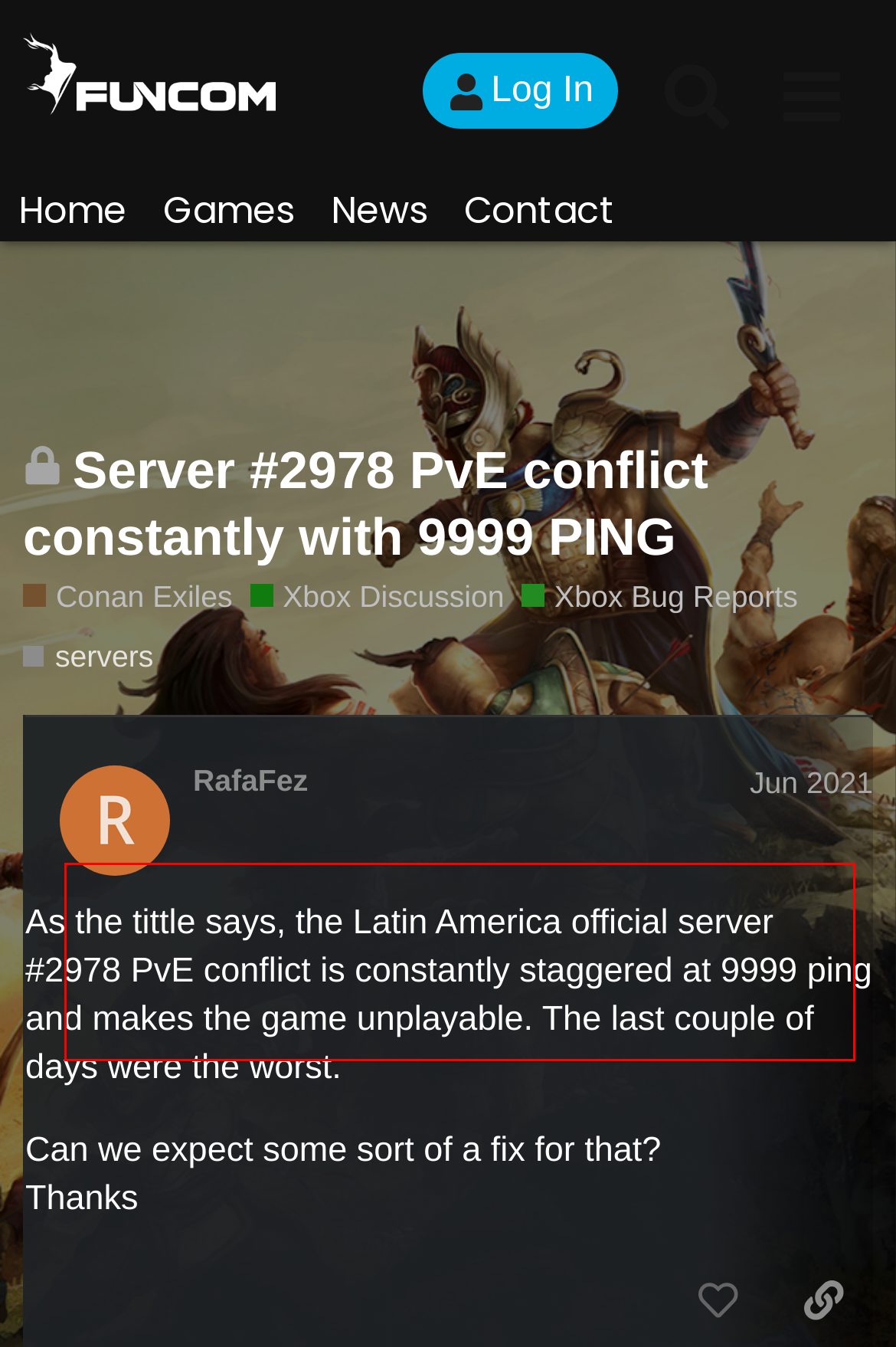You are provided with a webpage screenshot that includes a red rectangle bounding box. Extract the text content from within the bounding box using OCR.

If you want to report players, clans, exploits, or connectivity issues in any of our Official Servers, please contact us through Zendesk , our team will get back to you using the provided email.